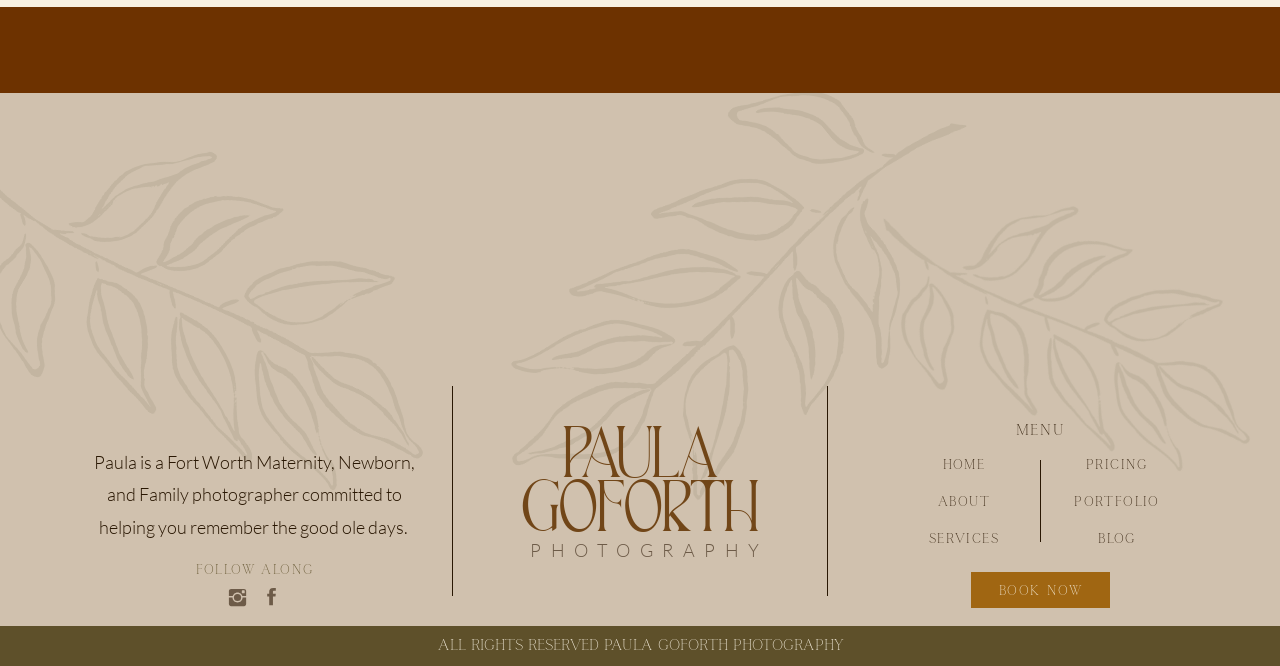Find the bounding box of the web element that fits this description: "services".

[0.698, 0.791, 0.808, 0.824]